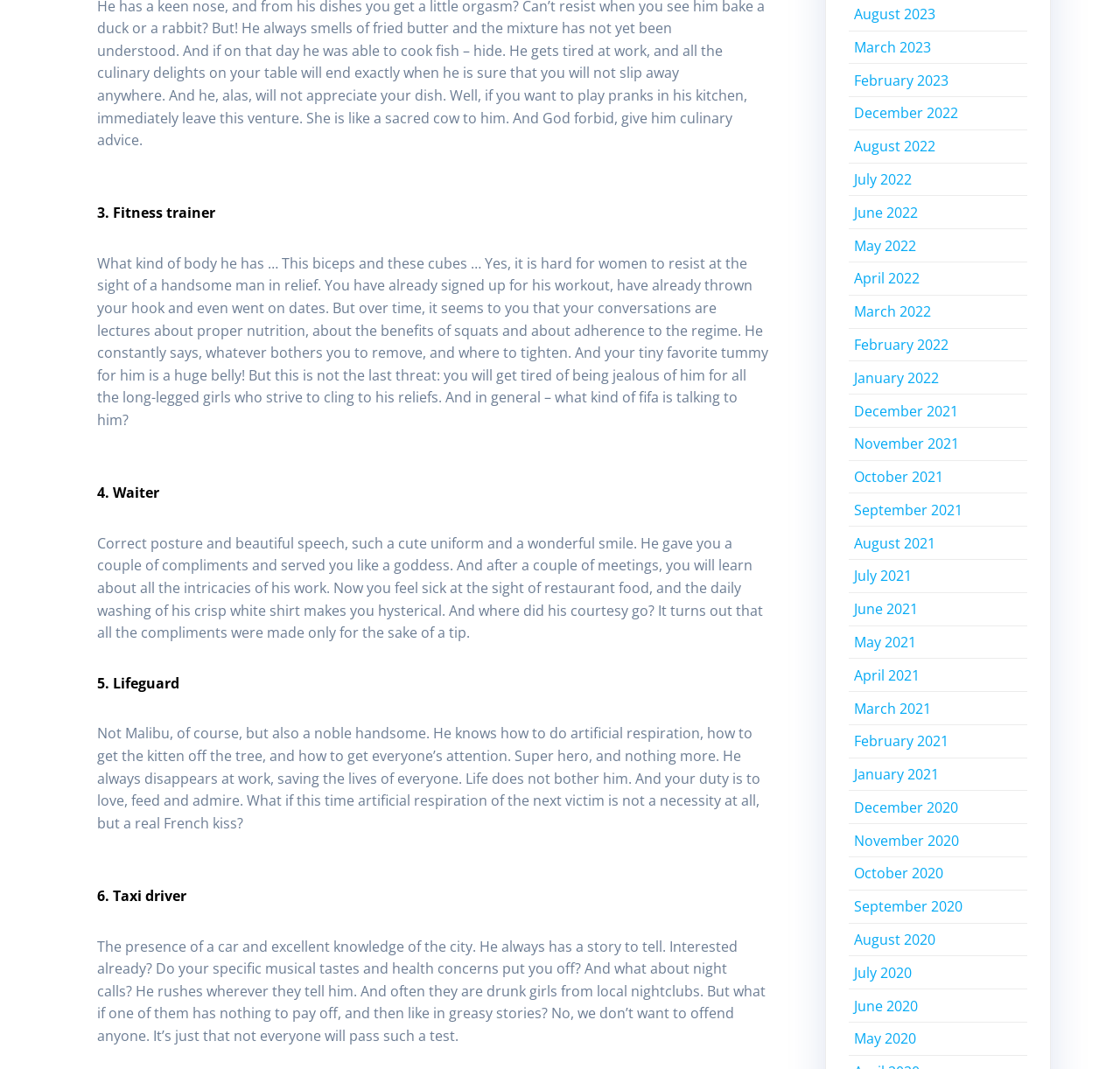Can you find the bounding box coordinates of the area I should click to execute the following instruction: "Read about the taxi driver"?

[0.087, 0.829, 0.166, 0.847]